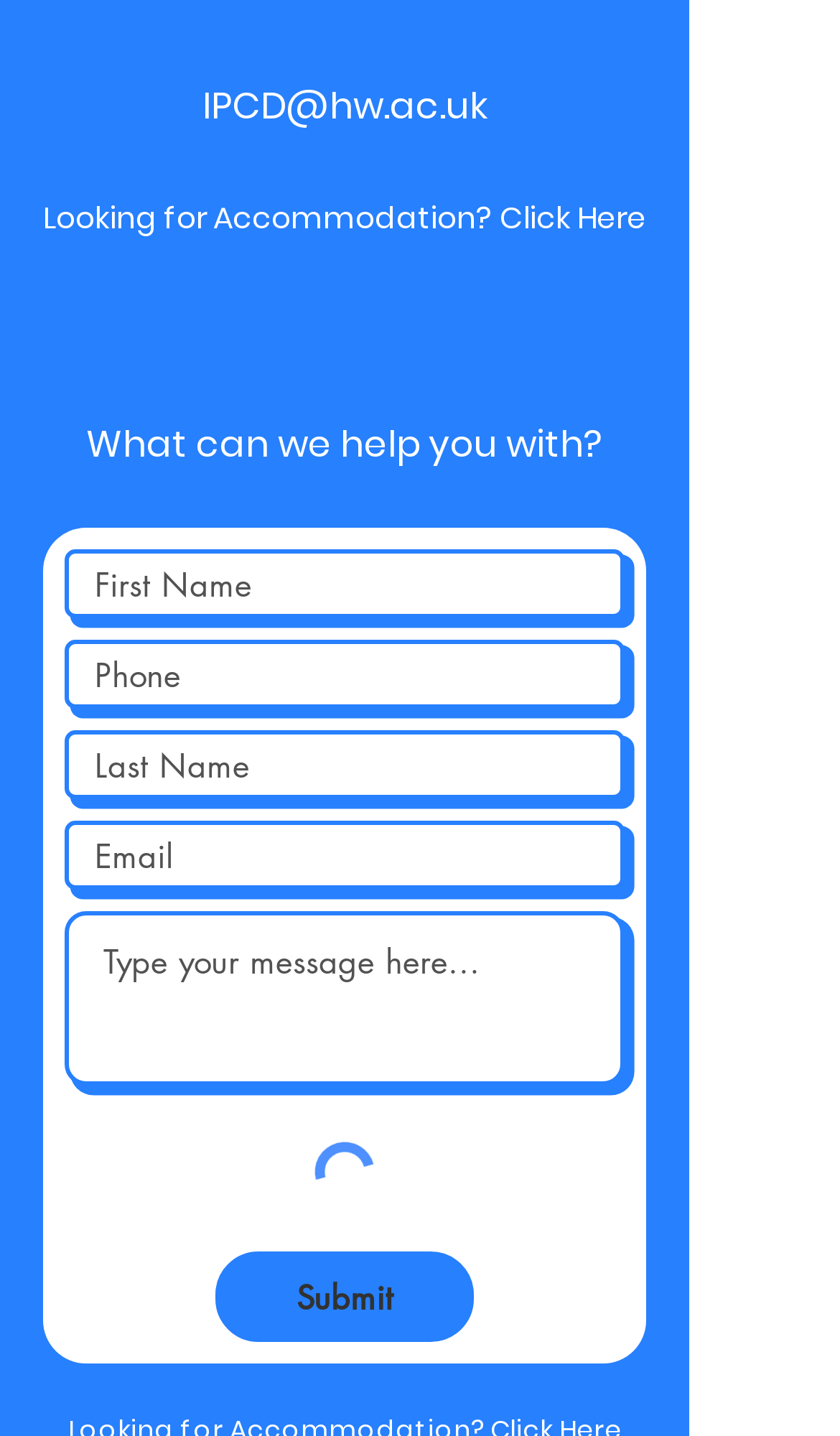Please identify the bounding box coordinates for the region that you need to click to follow this instruction: "Submit the form".

[0.256, 0.872, 0.564, 0.935]